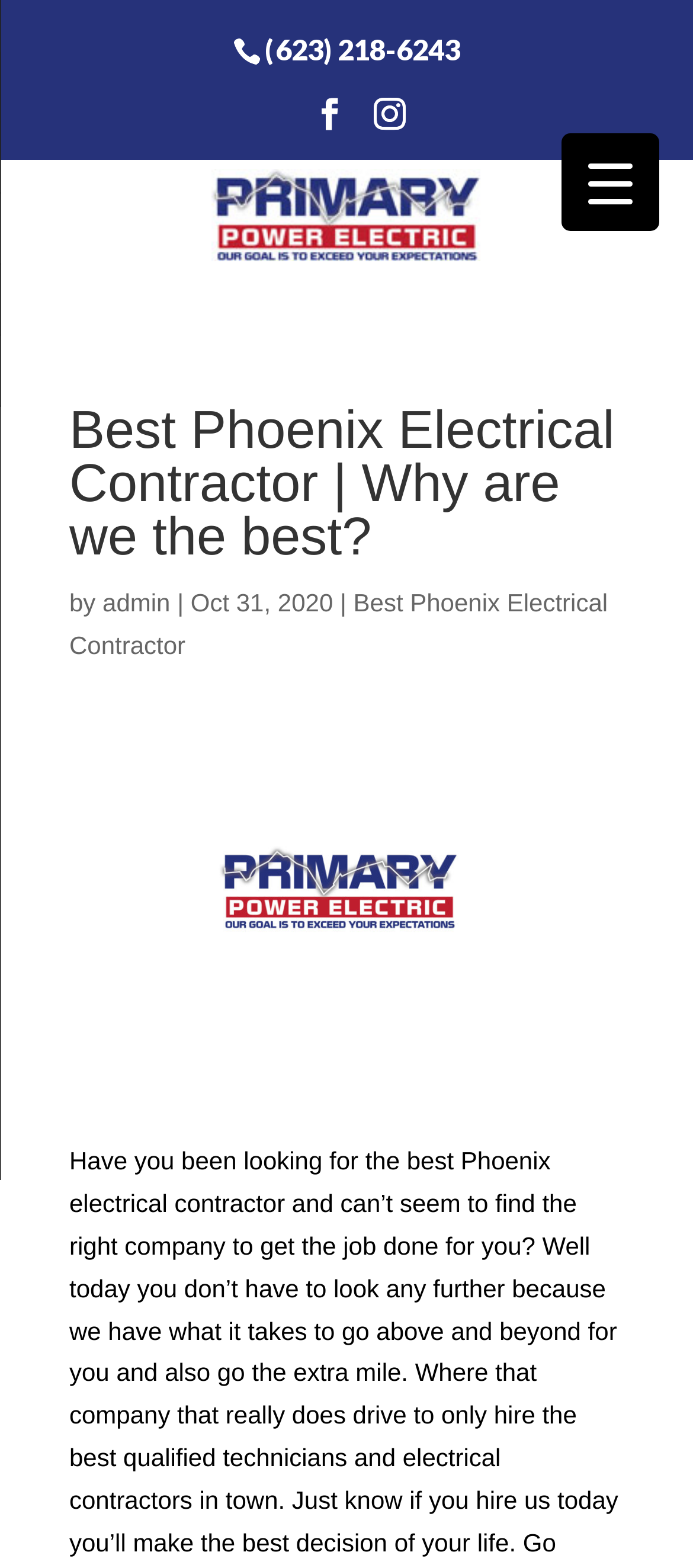Please locate the bounding box coordinates of the element that needs to be clicked to achieve the following instruction: "Search for something". The coordinates should be four float numbers between 0 and 1, i.e., [left, top, right, bottom].

[0.5, 0.0, 0.9, 0.001]